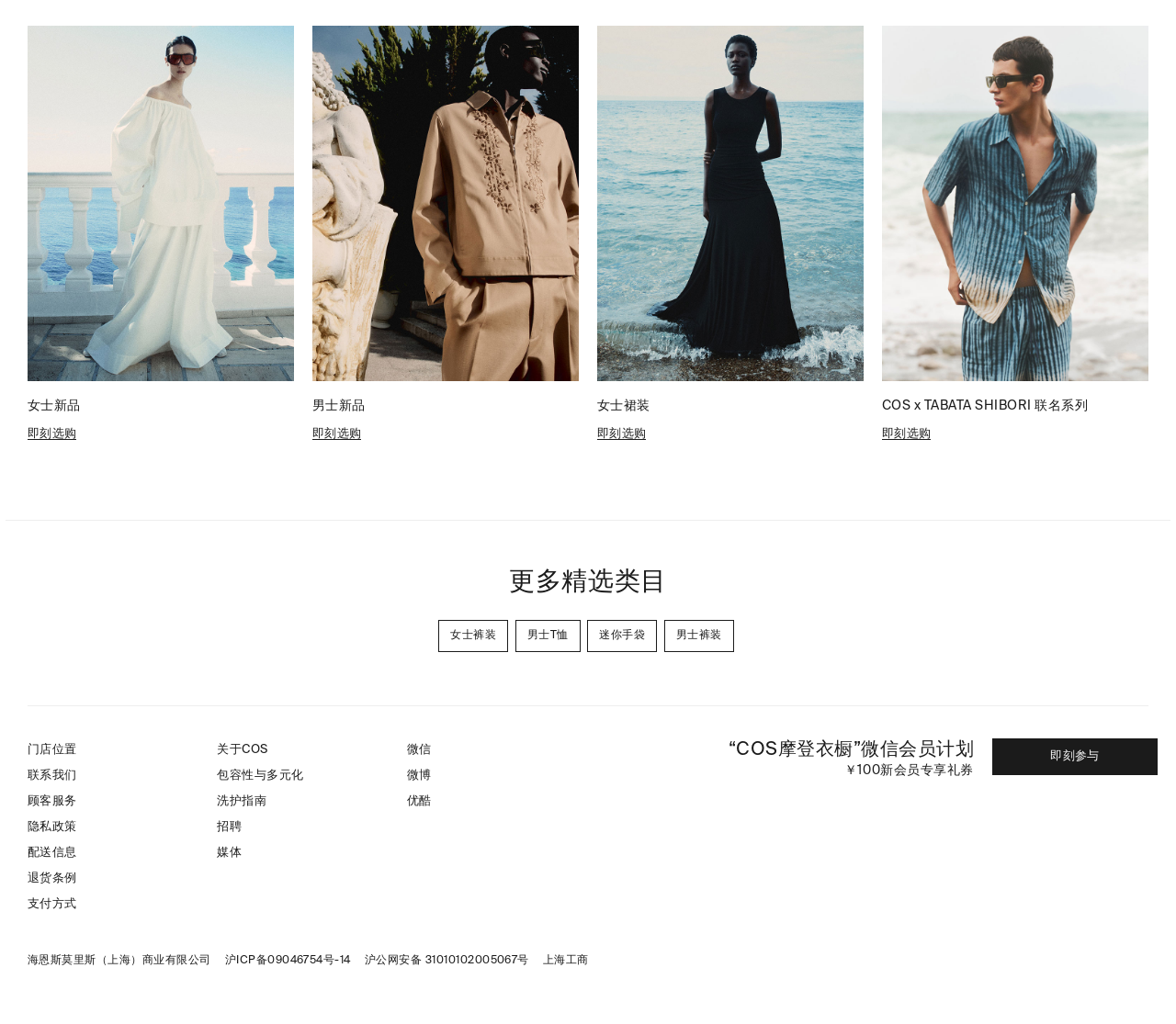Identify the bounding box coordinates of the region that should be clicked to execute the following instruction: "Participate in the COS membership program".

[0.844, 0.721, 0.984, 0.757]